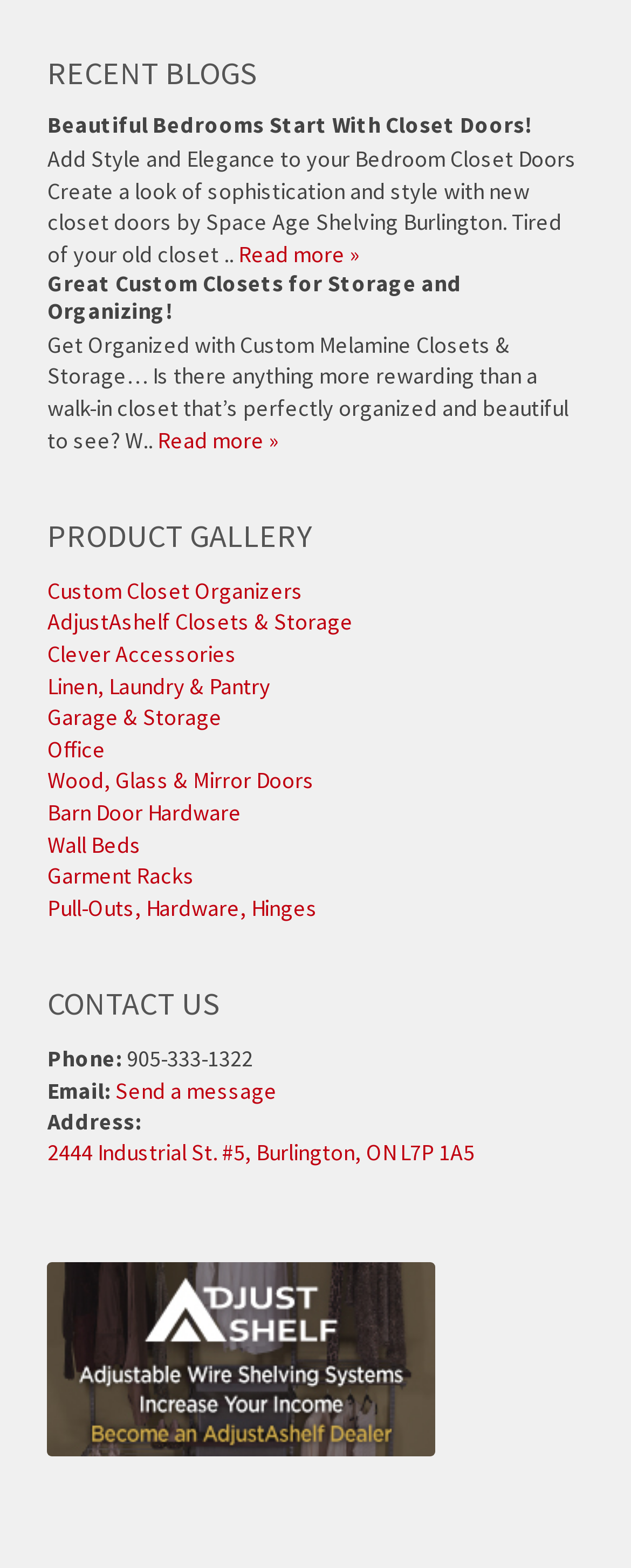Bounding box coordinates are specified in the format (top-left x, top-left y, bottom-right x, bottom-right y). All values are floating point numbers bounded between 0 and 1. Please provide the bounding box coordinate of the region this sentence describes: Pull-Outs, Hardware, Hinges

[0.075, 0.569, 0.503, 0.588]